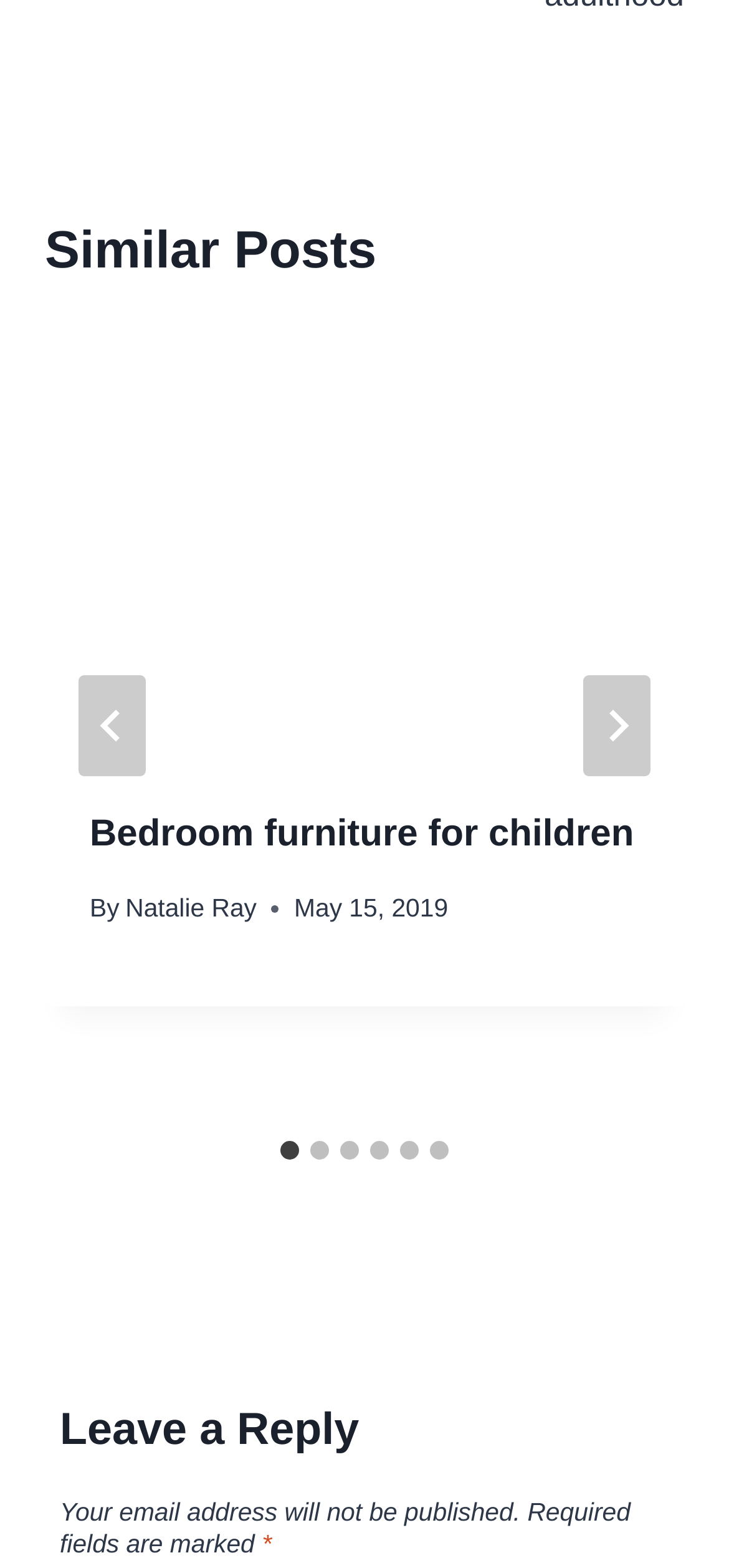Provide a brief response to the question below using one word or phrase:
How many slides are there?

6